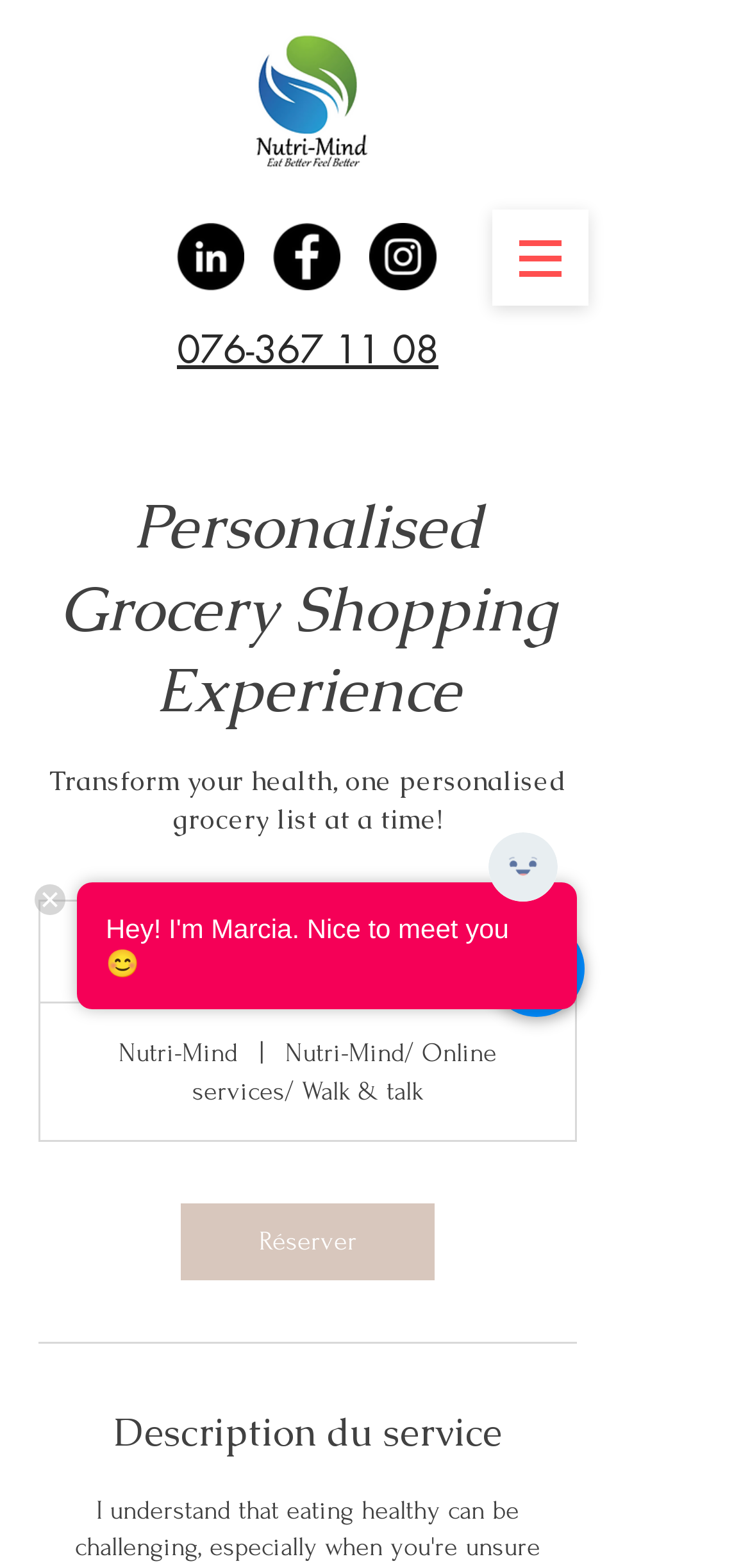Locate the UI element described as follows: "076-367 11 08". Return the bounding box coordinates as four float numbers between 0 and 1 in the order [left, top, right, bottom].

[0.236, 0.207, 0.585, 0.239]